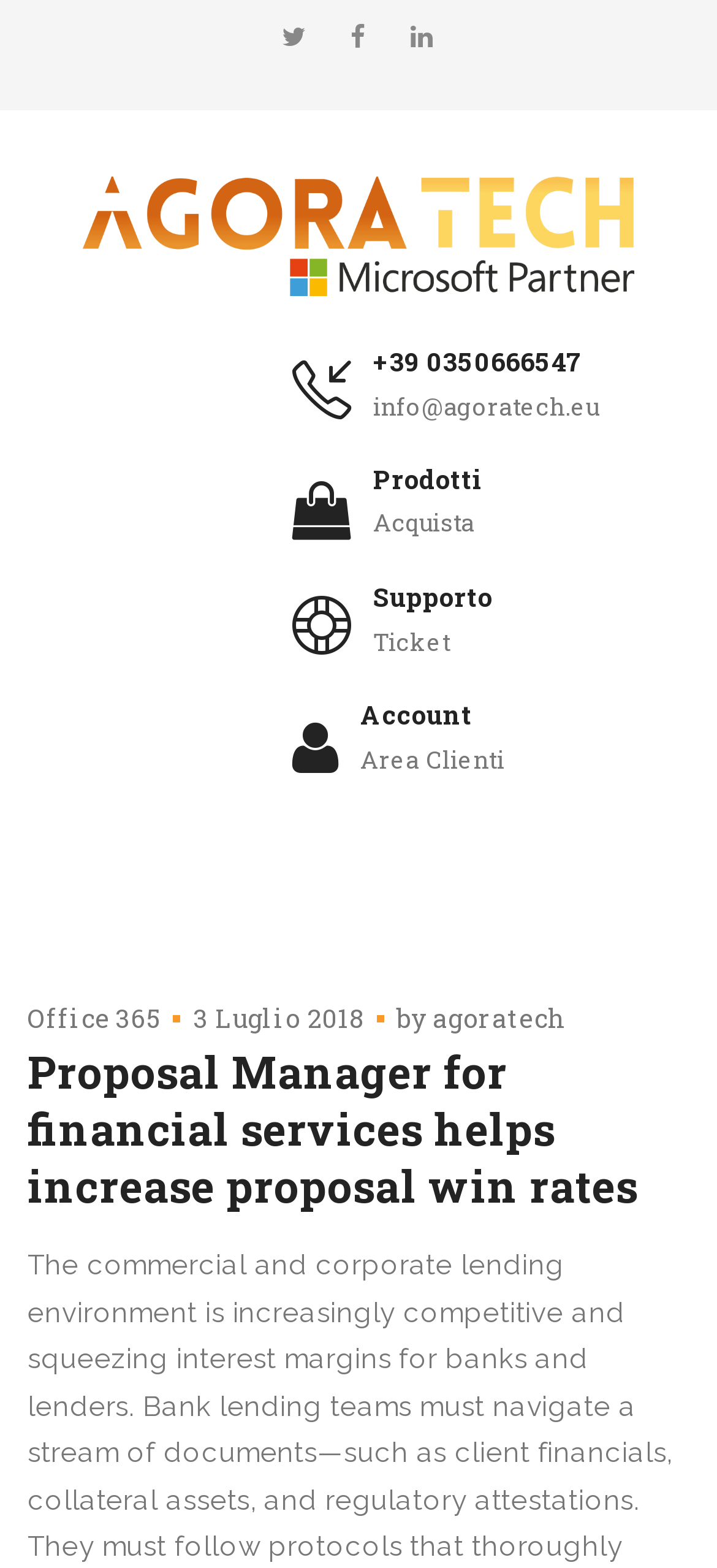Write an extensive caption that covers every aspect of the webpage.

The webpage appears to be a financial services company's website, specifically Agora Tech, with a focus on proposal management for financial services. 

At the top left corner, there are three icons represented by Unicode characters, possibly navigation or social media links. Next to these icons, there is a horizontal navigation menu with links to various sections, including an empty link, a phone number, an email address, and links to "Prodotti", "Supporto", "Ticket", "Account", and "Area Clienti". 

Below this navigation menu, there is a prominent heading that reads "Proposal Manager for financial services helps increase proposal win rates". 

On the left side, there is a section with a link to "Office 365" and a date "3 Luglio 2018" (July 3, 2018) followed by the text "by" and a link to "agoratech". This section may be related to news, updates, or blog posts.

The overall layout suggests a professional and organized design, with clear headings and concise text.